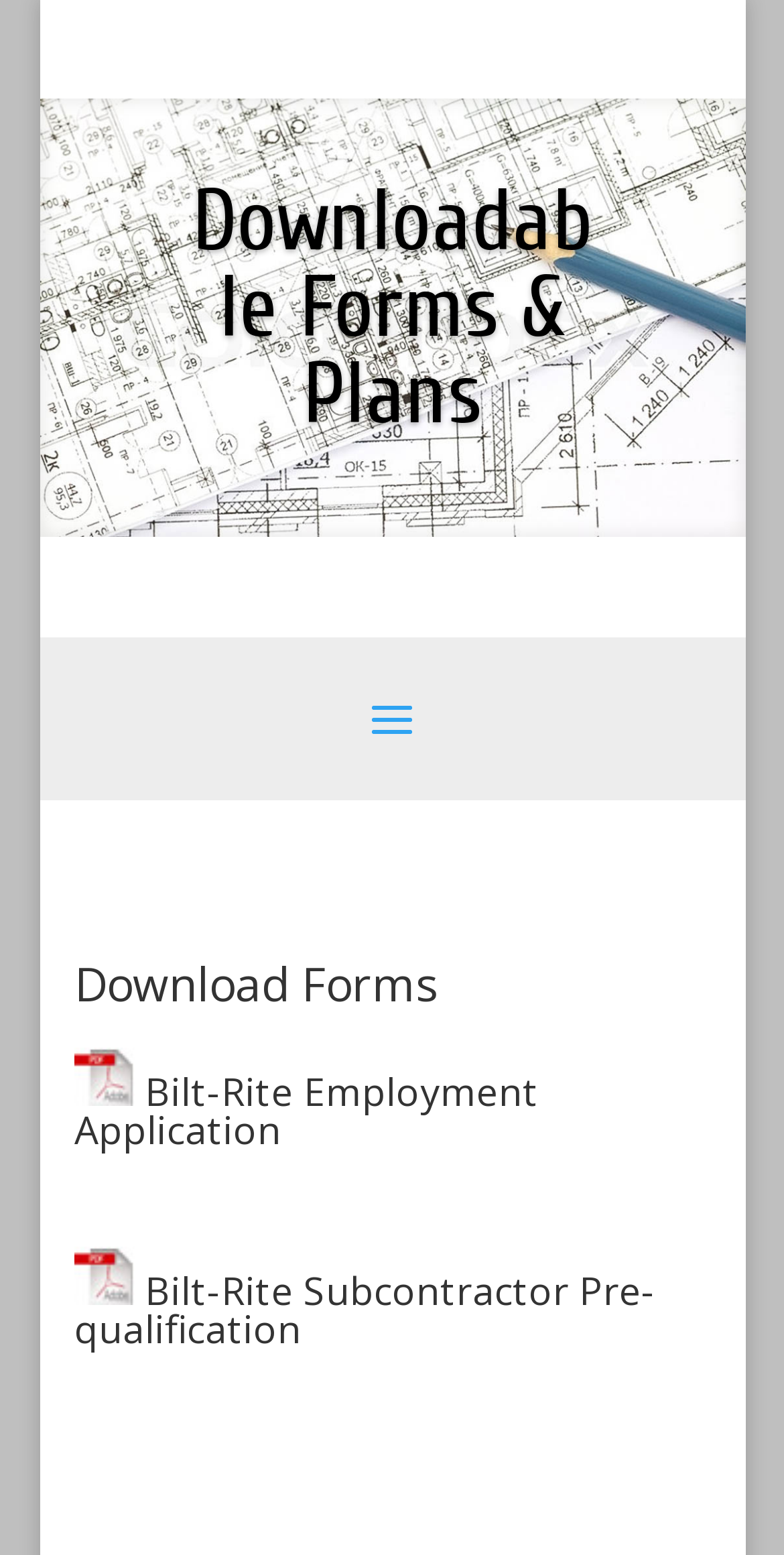Please examine the image and answer the question with a detailed explanation:
How many downloadable forms are available?

By examining the webpage, I can see that there are two downloadable forms listed: 'Bilt-Rite Employment Application' and 'Bilt-Rite Subcontractor Pre-qualification'. These forms are indicated by the 'pdf' links and images, and their corresponding headings.